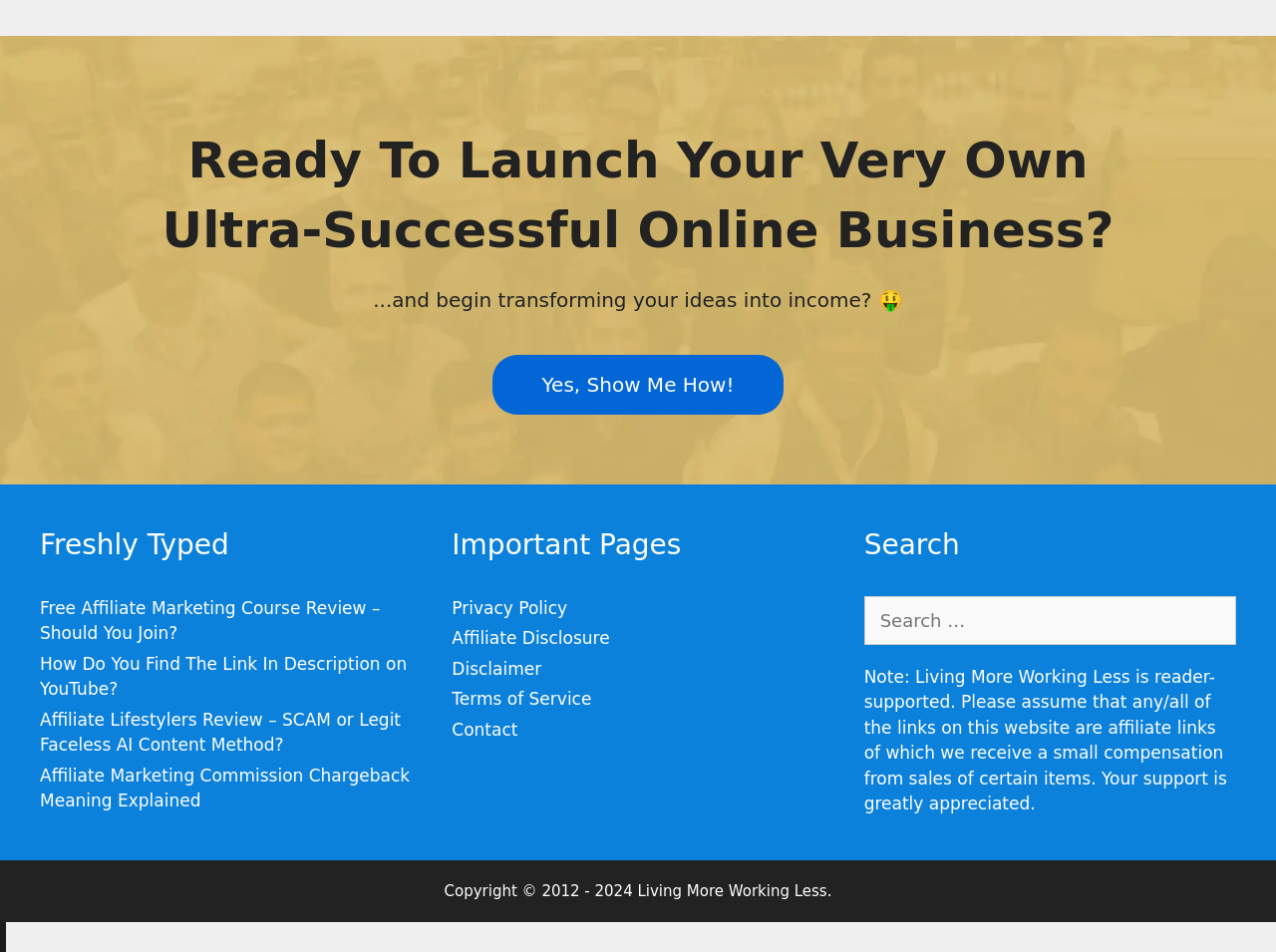From the webpage screenshot, predict the bounding box coordinates (top-left x, top-left y, bottom-right x, bottom-right y) for the UI element described here: Contact

[0.354, 0.755, 0.406, 0.776]